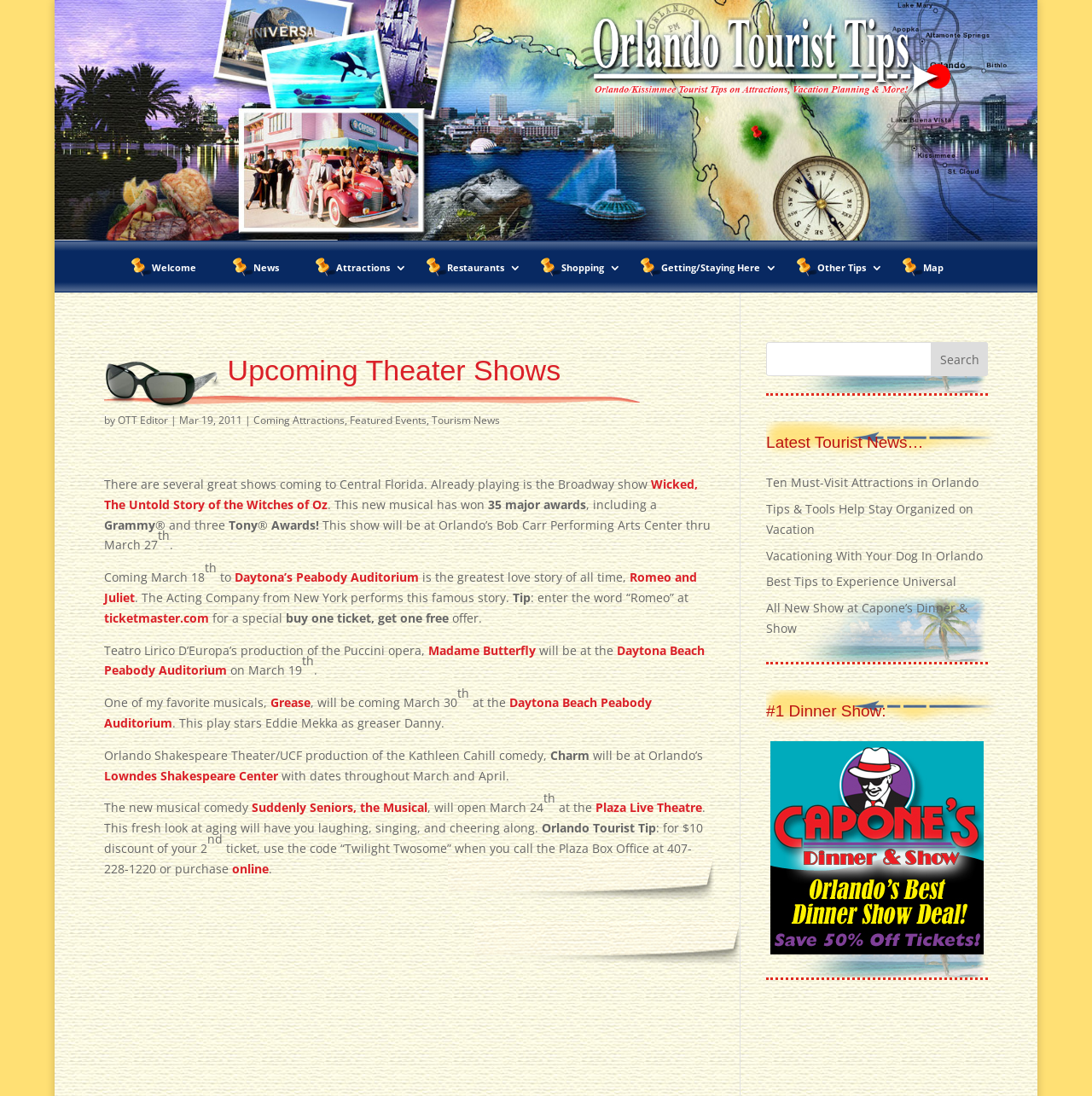Give a one-word or short-phrase answer to the following question: 
Who is starring as Danny in the Grease musical?

Eddie Mekka